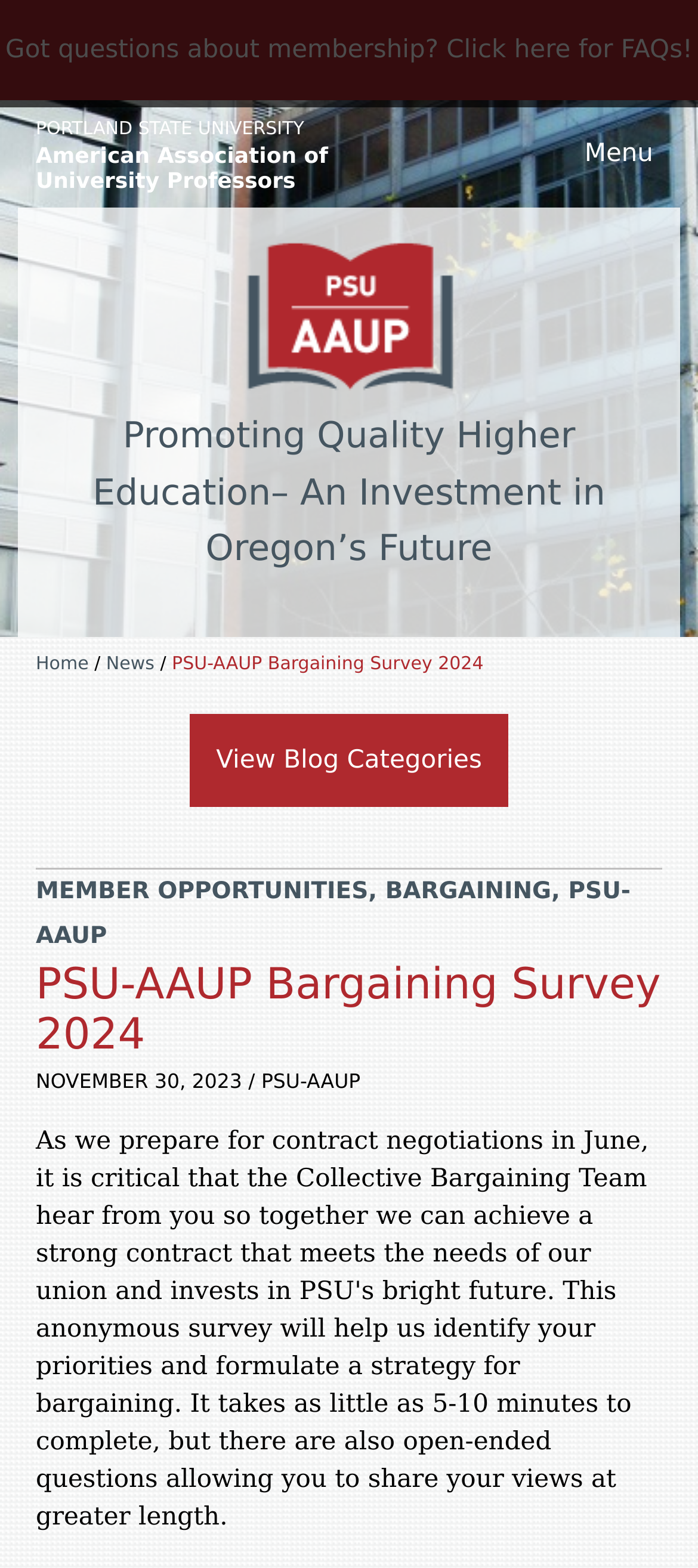Detail the various sections and features present on the webpage.

The webpage is about the PSU AAUP (Portland State University American Association of University Professors) and specifically focuses on the PSU-AAUP Bargaining Survey 2024. 

At the top left, there is a link "Got questions about membership? Click here for FAQs!" followed by the university name "PORTLAND STATE UNIVERSITY" and the organization name "American Association of University Professors". 

On the top right, there is a menu button labeled "Menu". 

Below the university name, there is a link with no text, and then a heading "Promoting Quality Higher Education– An Investment in Oregon’s Future". 

Under this heading, there is a navigation menu with links to "Home", "News", and the current page "PSU-AAUP Bargaining Survey 2024", separated by slashes. 

Further down, there is a button "View Blog Categories" that opens a menu. 

The main content of the page is divided into sections, with headings "MEMBER OPPORTUNITIES, BARGAINING, PSU-AAUP" and "PSU-AAUP Bargaining Survey 2024". The latter section has a link with the same text and a date "NOVEMBER 30, 2023 / PSU-AAUP" below it.